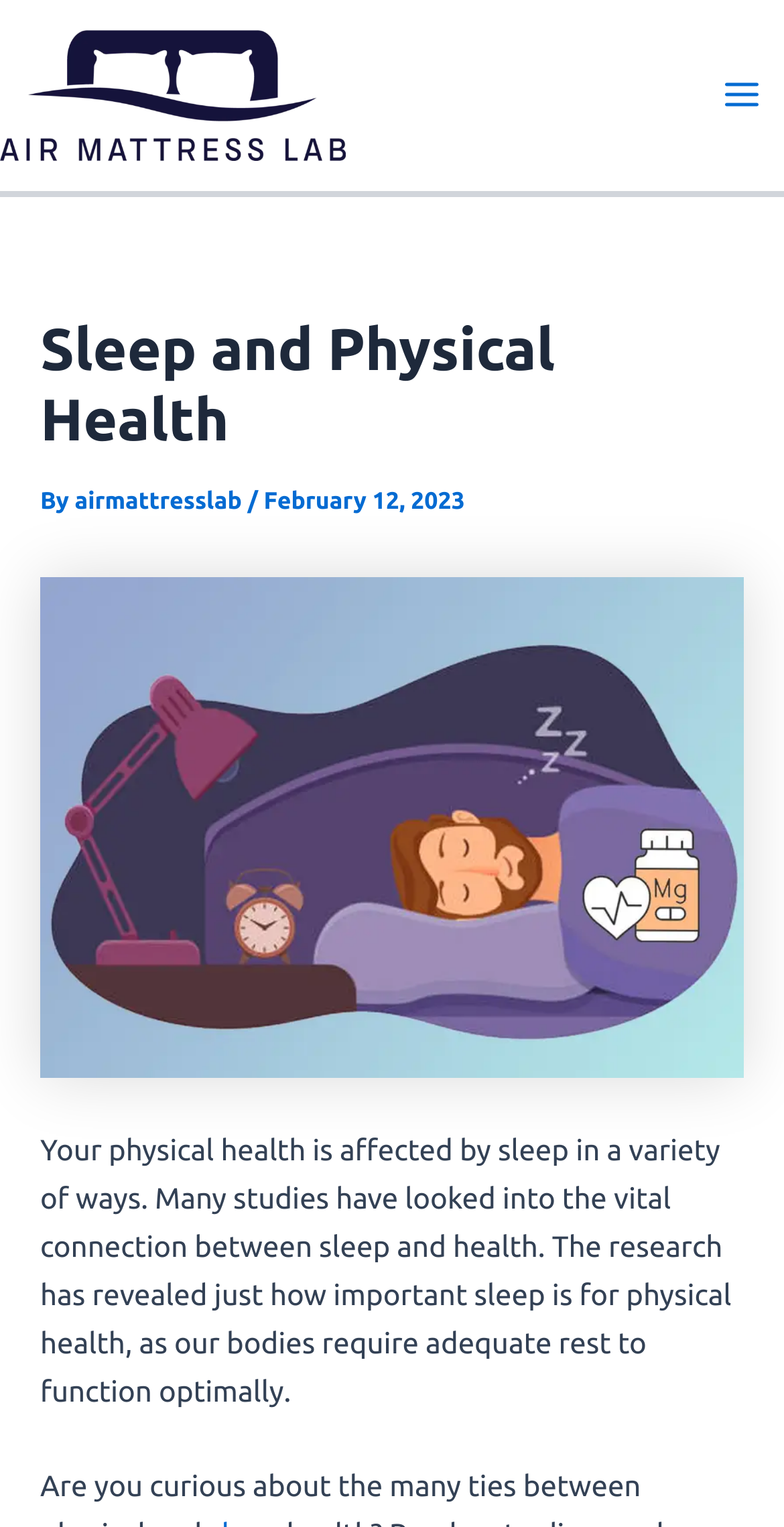Elaborate on the different components and information displayed on the webpage.

The webpage is focused on the topic of sleep and physical health. At the top left corner, there is a link with no text. On the top right corner, there is a button labeled "Main Menu" with an image beside it. Below the button, there is a header section that spans almost the entire width of the page. The header section contains a heading that reads "Sleep and Physical Health" and is accompanied by the text "By airmattresslab" and the date "February 12, 2023".

Below the header section, there is a large image that takes up most of the page width, with a caption "Sleep and Physical Health". Underneath the image, there is a block of text that summarizes the importance of sleep for physical health, citing various studies that have explored the connection between sleep and health. The text explains that sleep is essential for the body to function optimally and that adequate rest is vital for physical health.